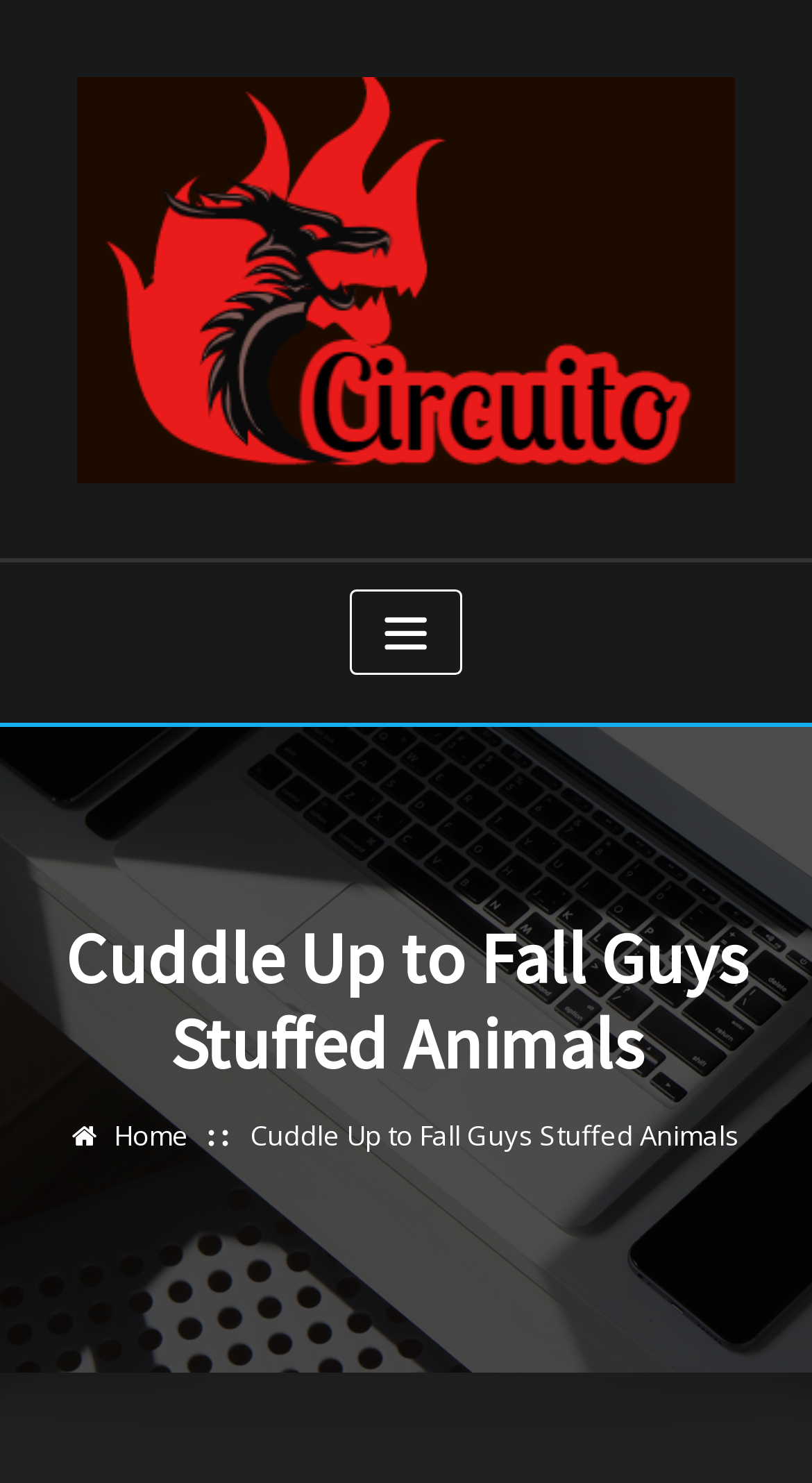Extract the top-level heading from the webpage and provide its text.

Cuddle Up to Fall Guys Stuffed Animals